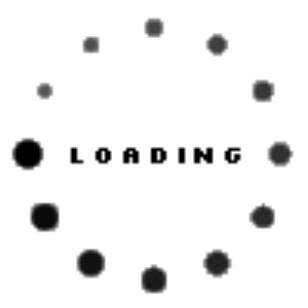Respond to the question with just a single word or phrase: 
What is the purpose of the loading animation?

To enhance user experience